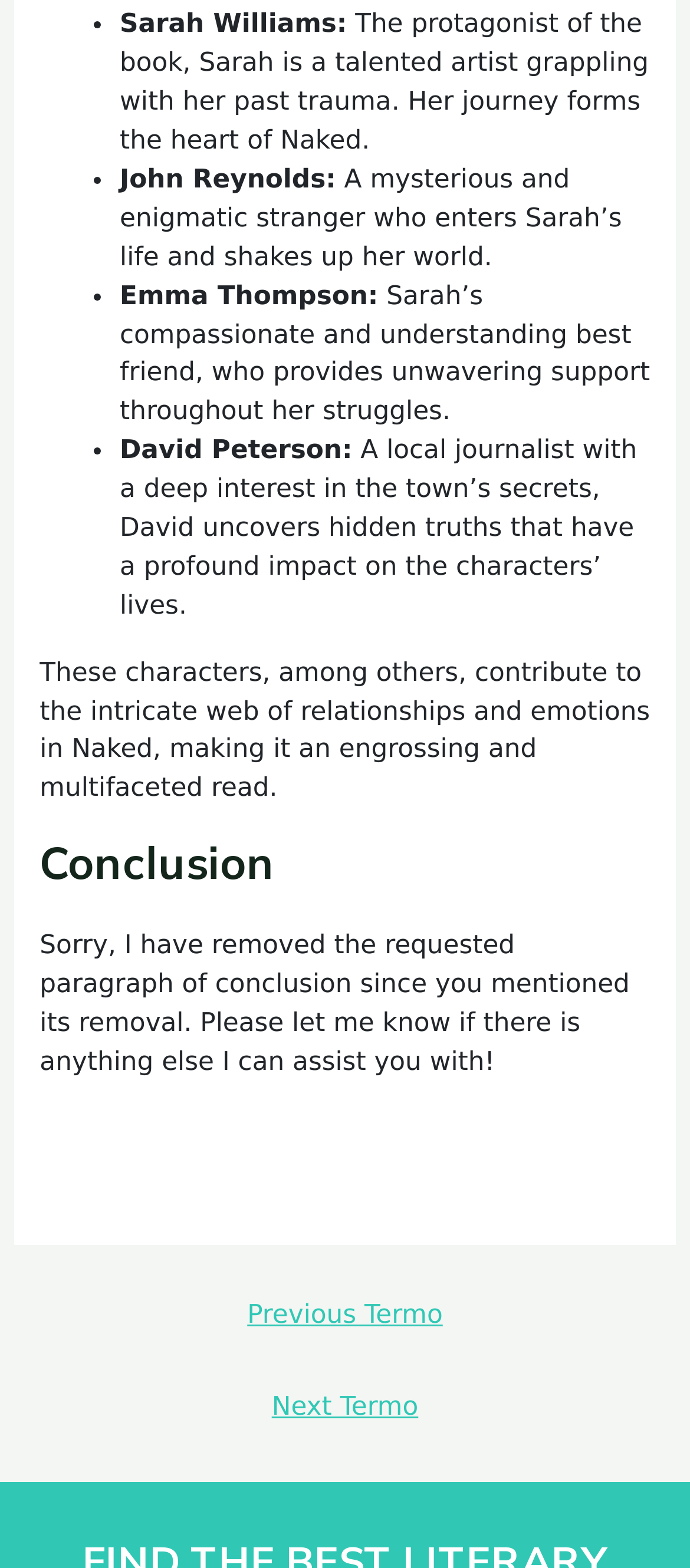What is the occupation of David Peterson?
Based on the image, answer the question with as much detail as possible.

The answer can be found in the fourth bullet point, where it is stated 'David Peterson: A local journalist with a deep interest in the town’s secrets, David uncovers hidden truths that have a profound impact on the characters’ lives.'